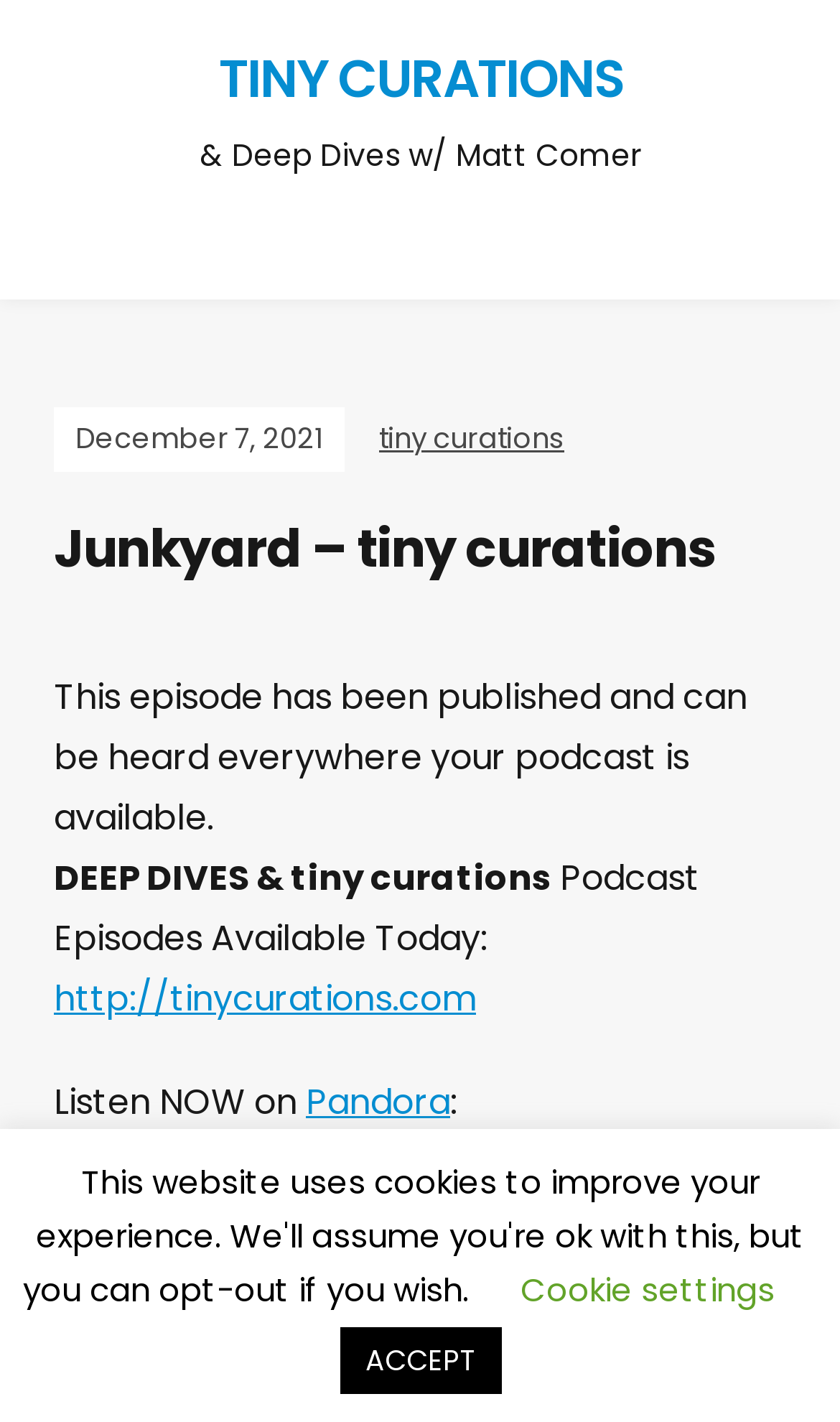What is the date of the podcast episode?
Please respond to the question thoroughly and include all relevant details.

I found the date of the podcast episode by looking at the time element, which is a child of the static text element that says 'Deep Dives w/ Matt Comer'. The time element contains the static text 'December 7, 2021', which is the date of the podcast episode.